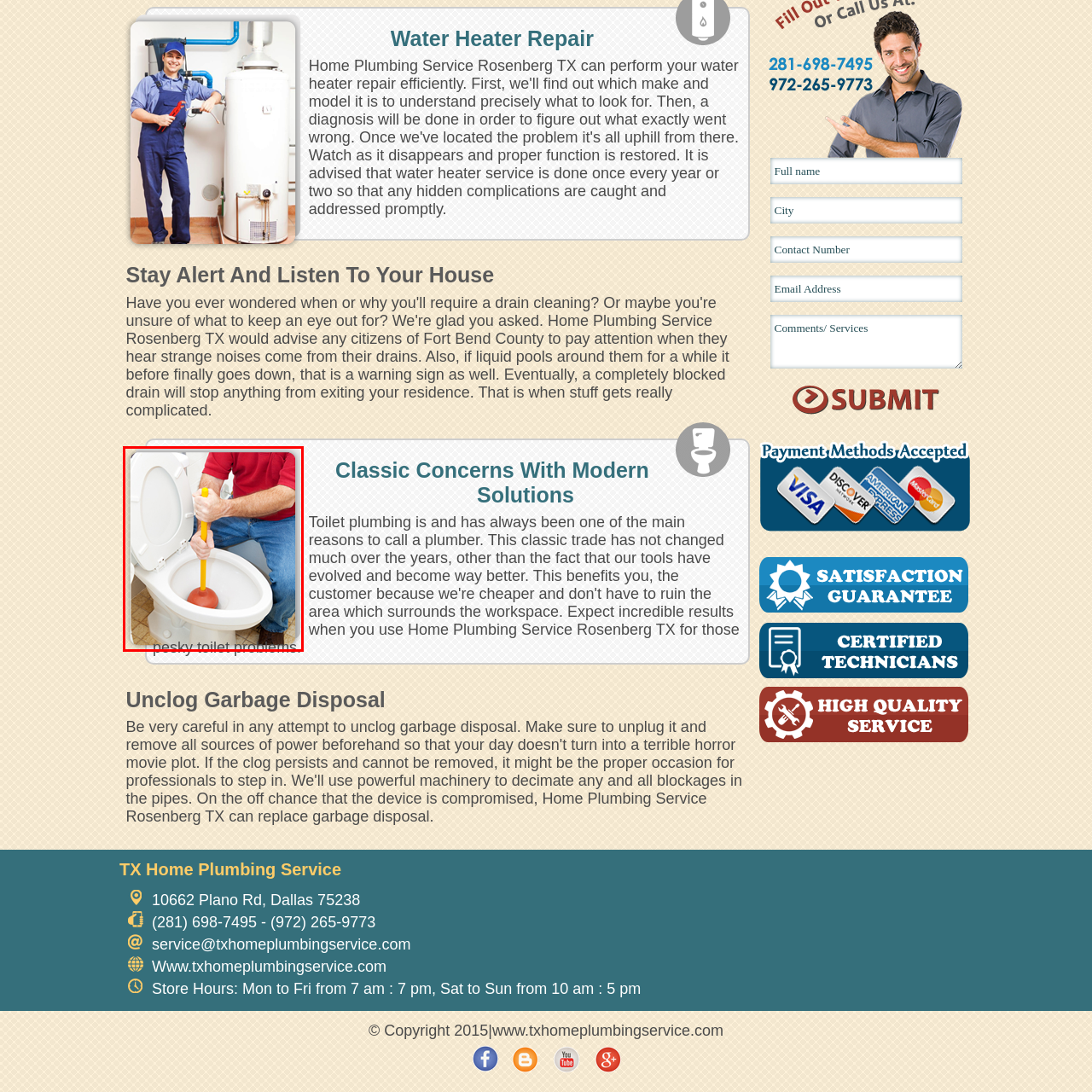What is the person trying to fix?
Look at the image enclosed by the red bounding box and give a detailed answer using the visual information available in the image.

The image shows the person using a plunger to address a clog in the toilet, which indicates that they are trying to fix a toilet that is not functioning properly due to a blockage.